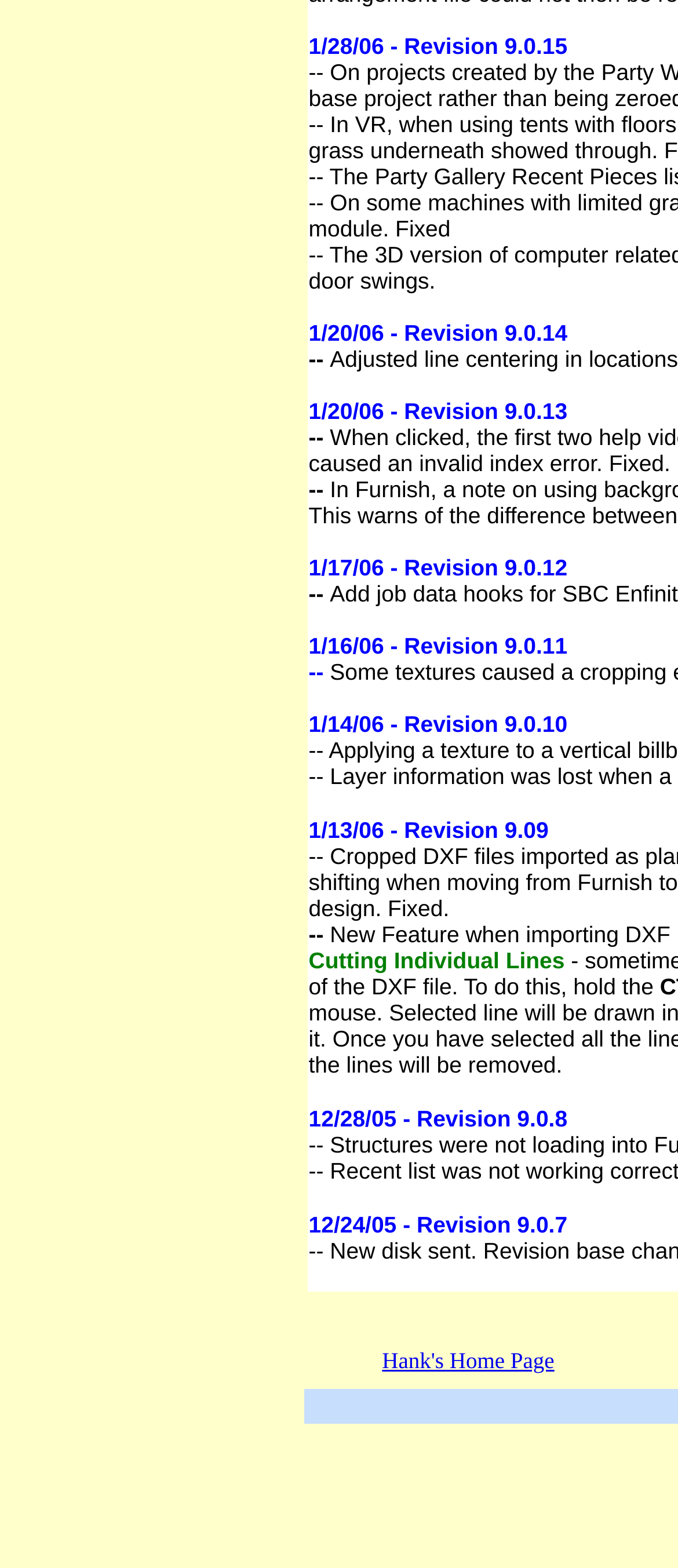What is the title of the linked page?
Kindly give a detailed and elaborate answer to the question.

The title of the linked page can be found by looking at the link element, which has the text 'Hank's Home Page'.